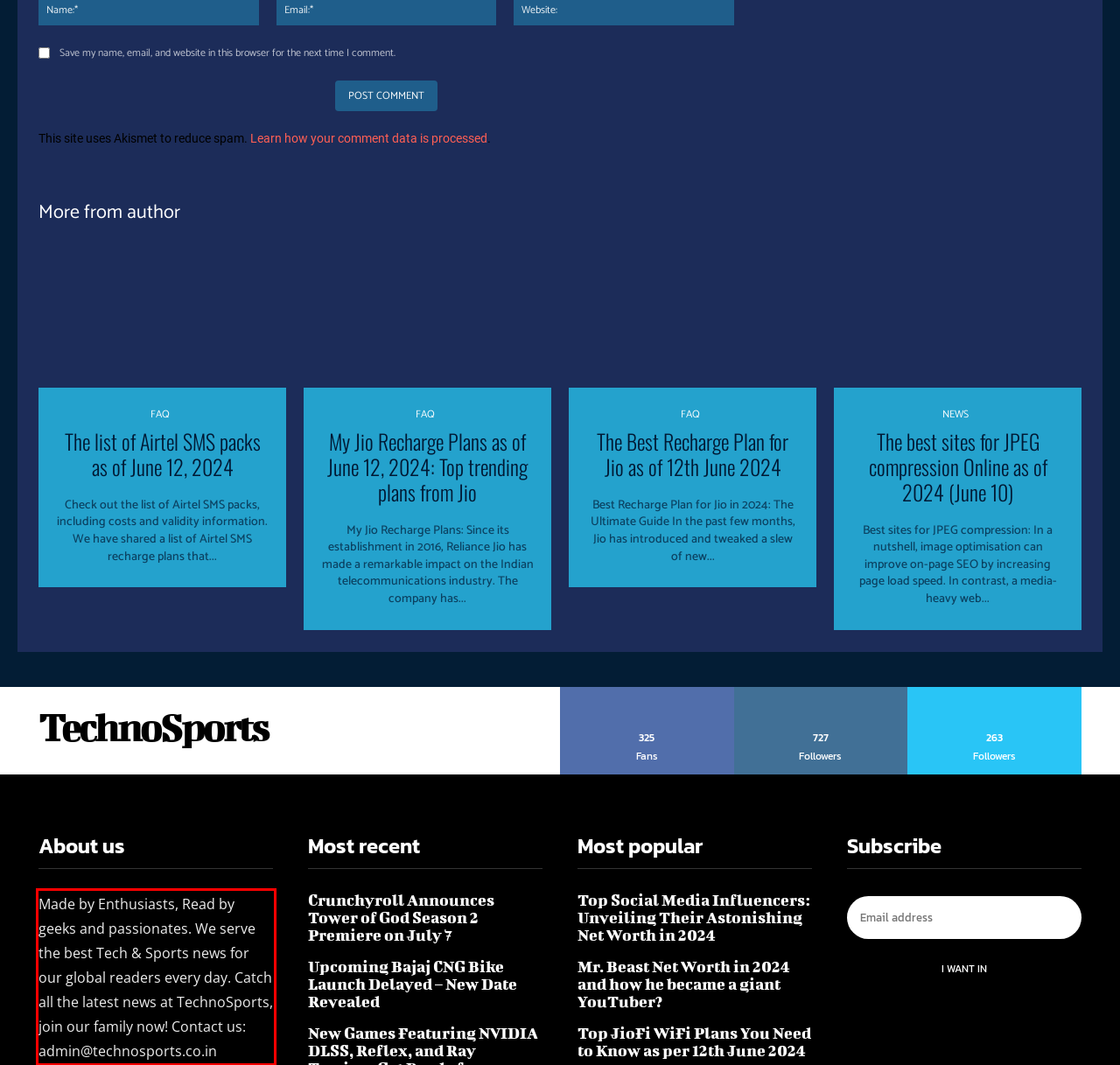Using the provided webpage screenshot, identify and read the text within the red rectangle bounding box.

Made by Enthusiasts, Read by geeks and passionates. We serve the best Tech & Sports news for our global readers every day. Catch all the latest news at TechnoSports, join our family now! Contact us: admin@technosports.co.in